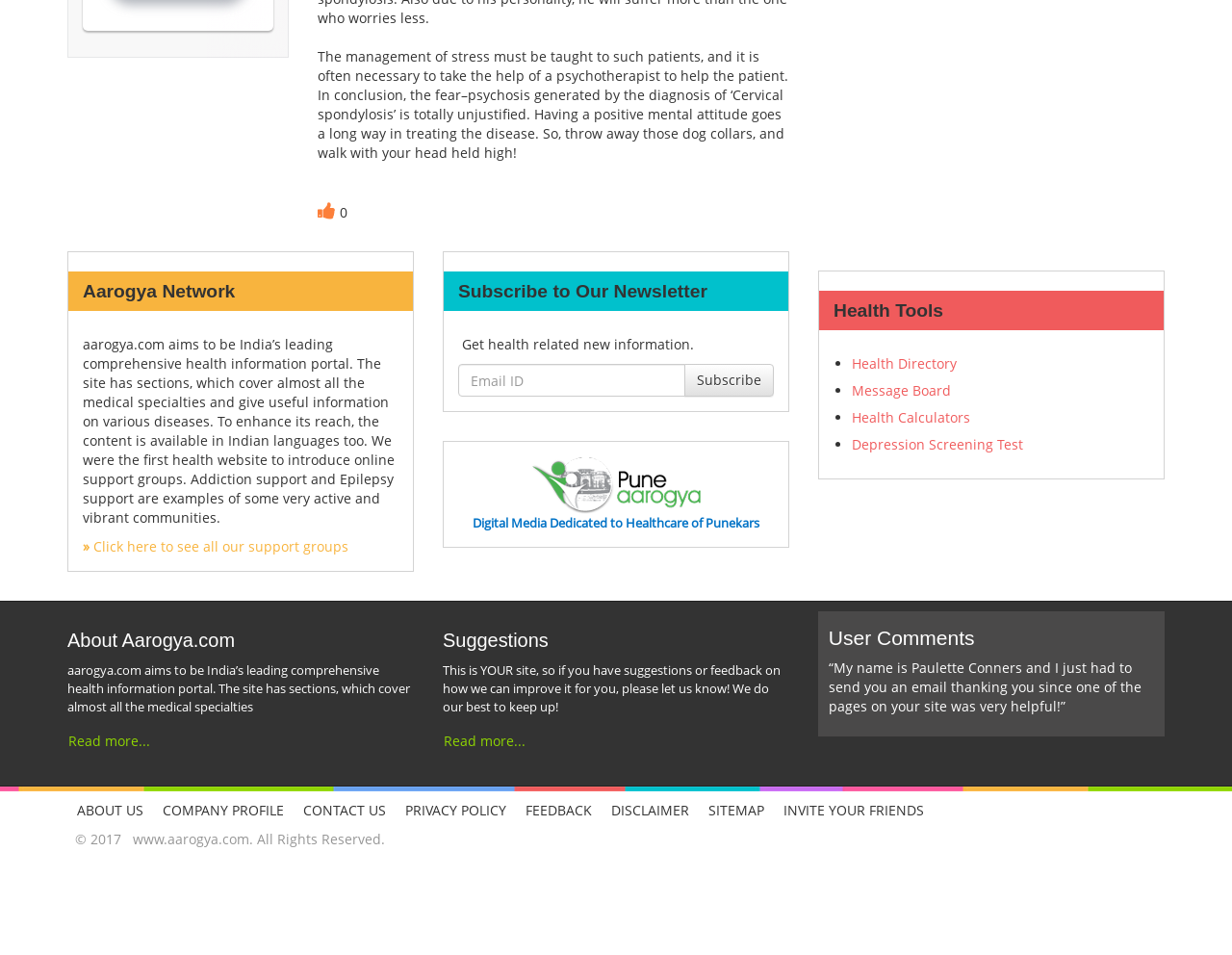Find the bounding box coordinates of the element you need to click on to perform this action: 'Click on the support groups'. The coordinates should be represented by four float values between 0 and 1, in the format [left, top, right, bottom].

[0.067, 0.563, 0.283, 0.582]